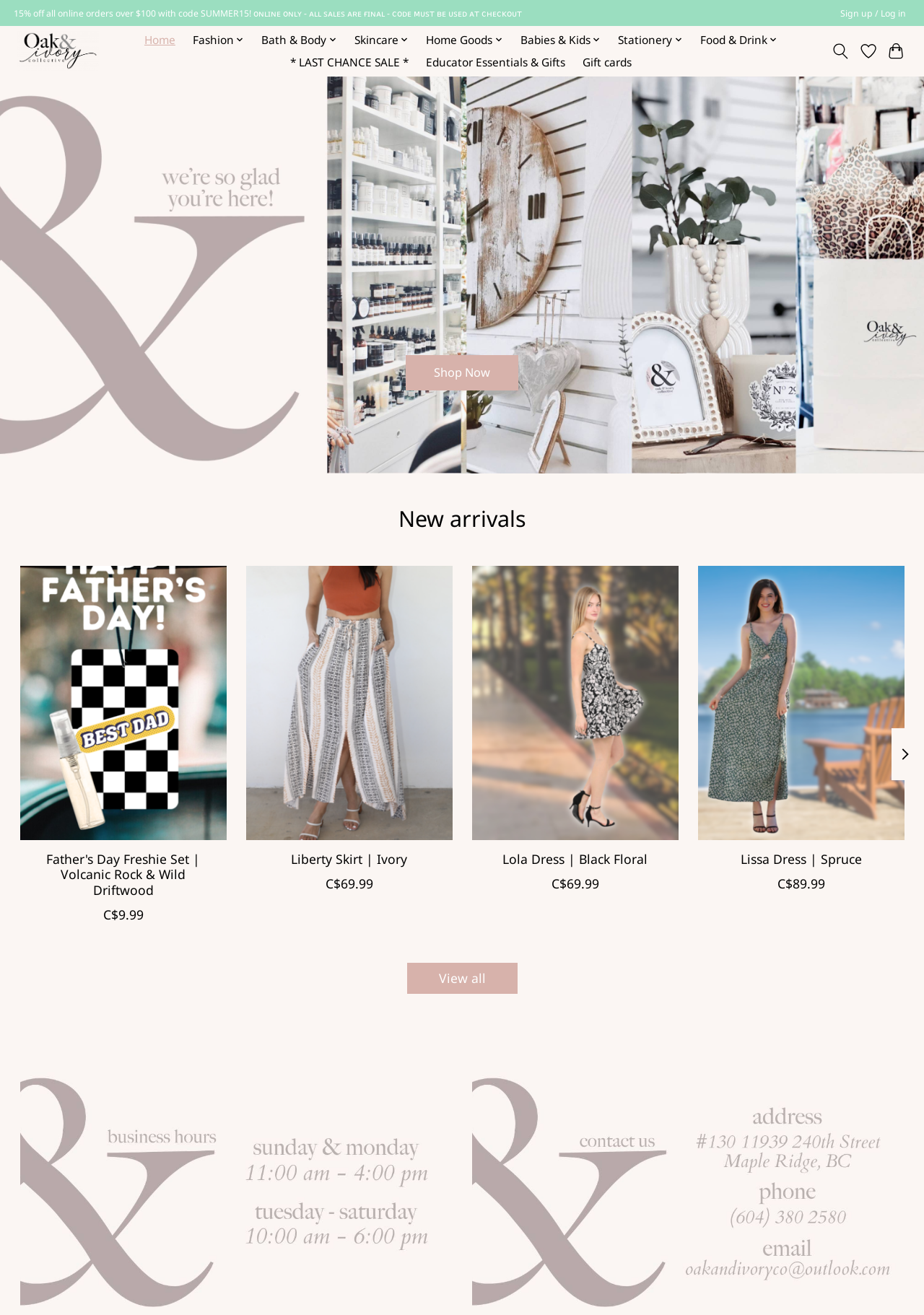Determine the bounding box coordinates for the area you should click to complete the following instruction: "Show next items".

[0.964, 0.554, 0.993, 0.593]